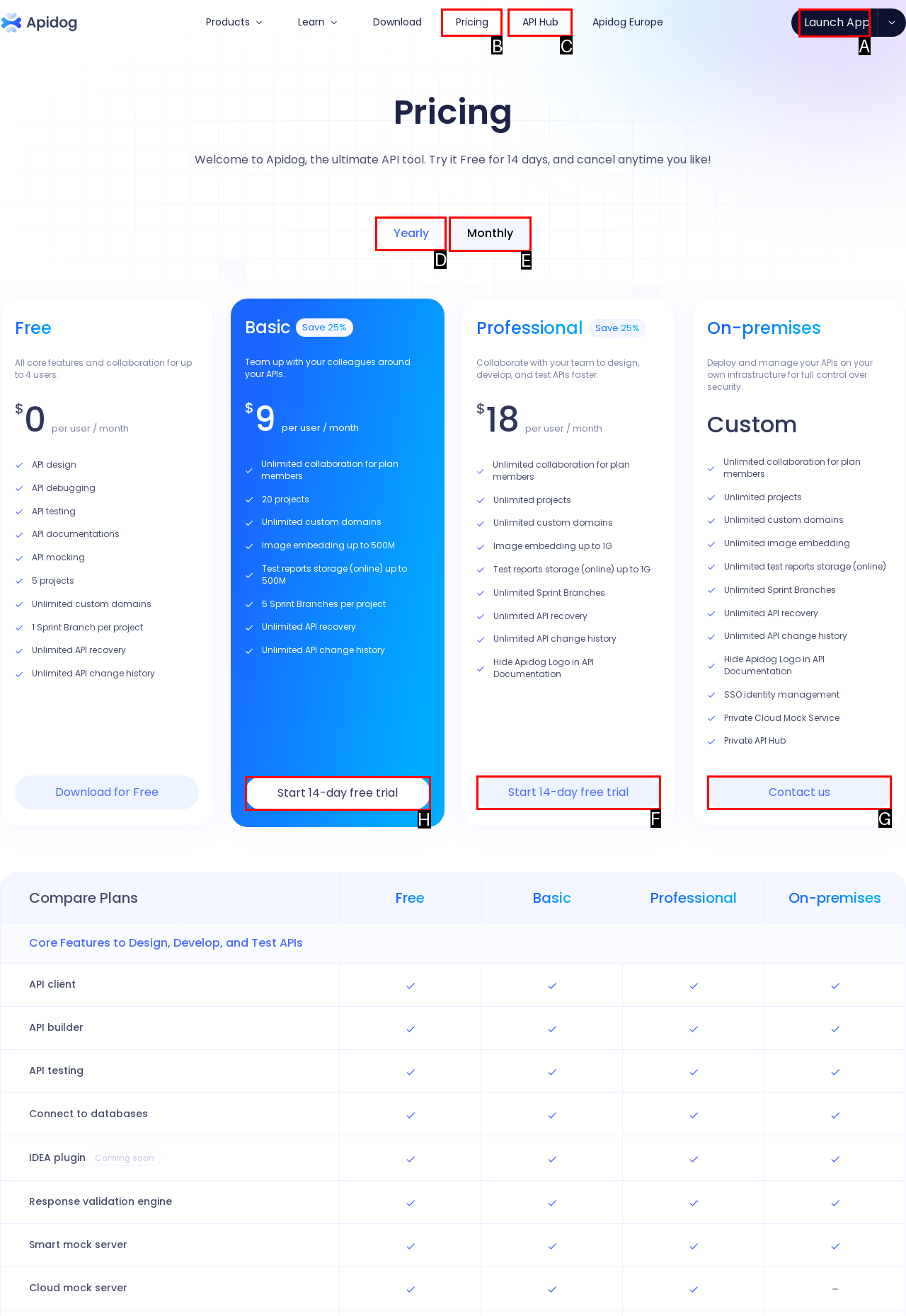Choose the letter of the option you need to click to Select the 'Monthly' tab. Answer with the letter only.

E